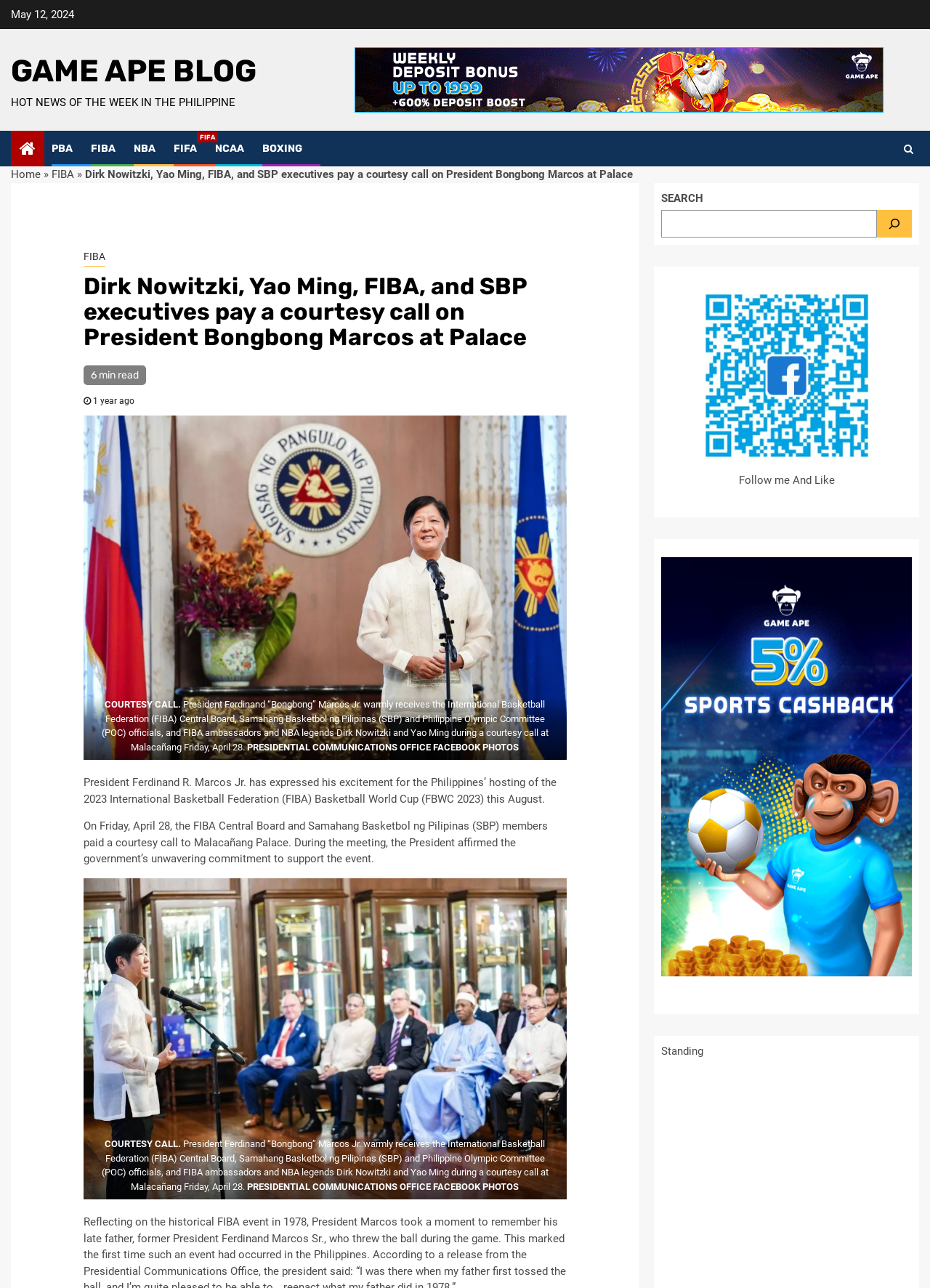Could you find the bounding box coordinates of the clickable area to complete this instruction: "Go to the 'Home' page"?

[0.012, 0.13, 0.044, 0.141]